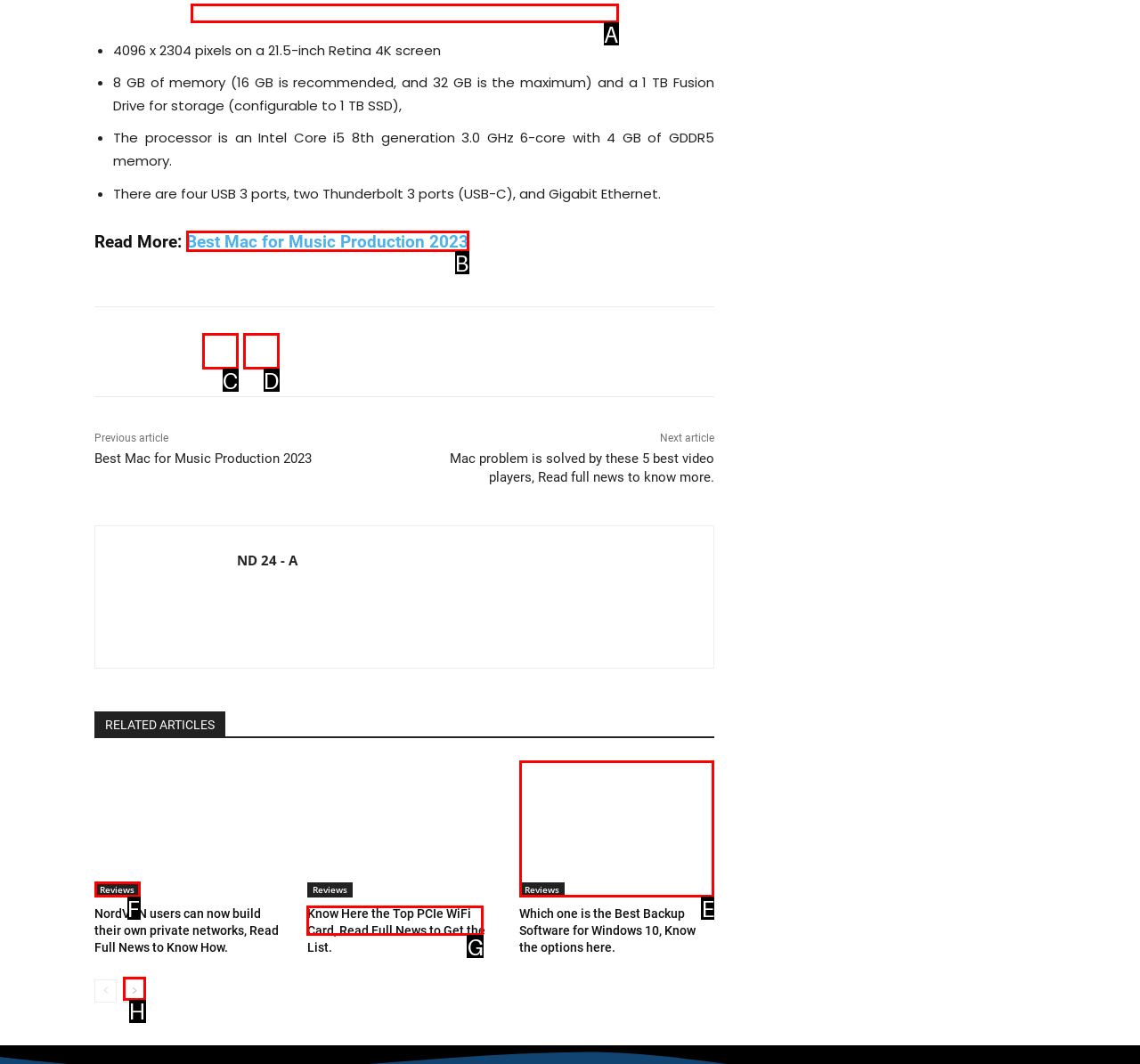Which UI element matches this description: data protection information for applicants?
Reply with the letter of the correct option directly.

None